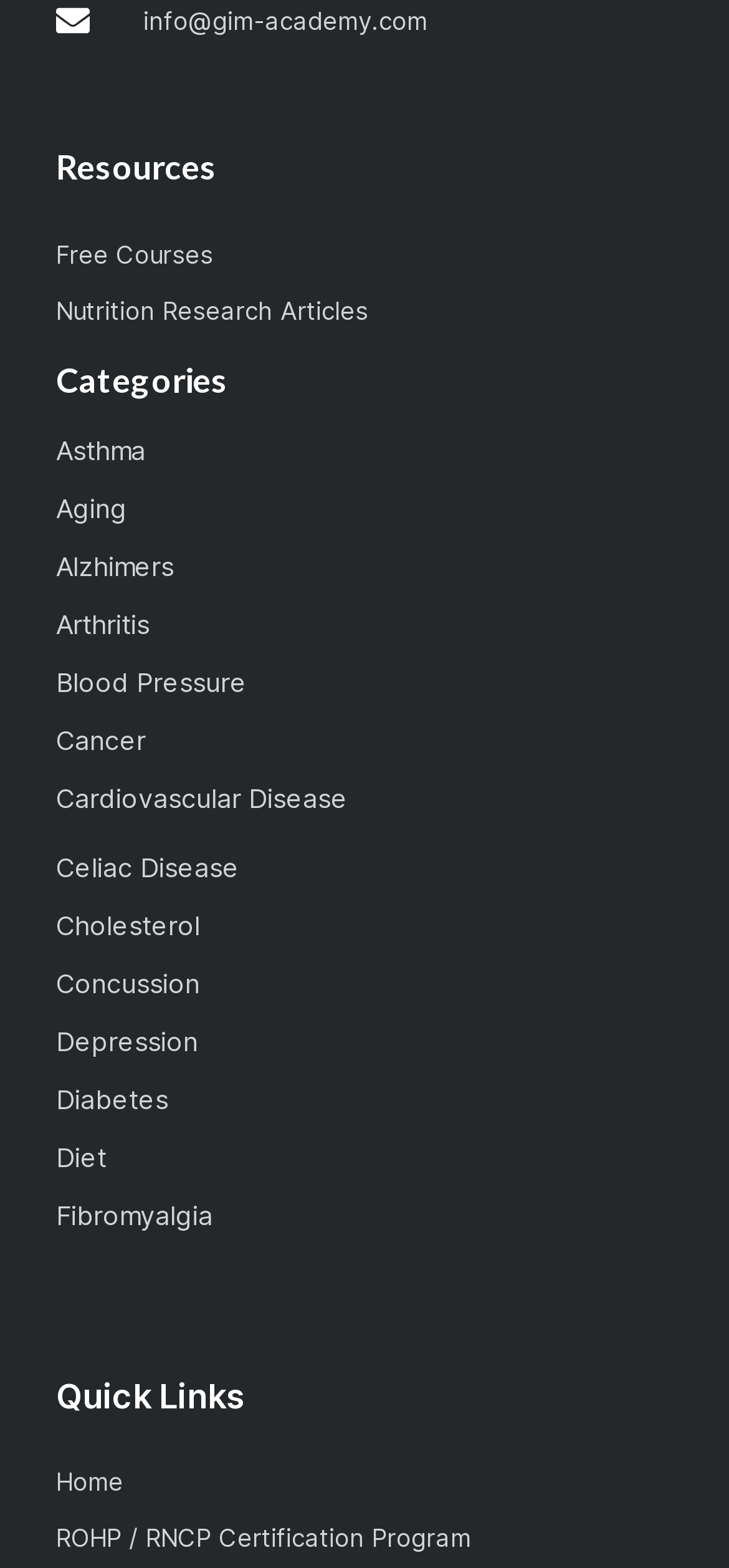Please locate the bounding box coordinates of the region I need to click to follow this instruction: "Explore resources on asthma".

[0.077, 0.277, 0.2, 0.297]